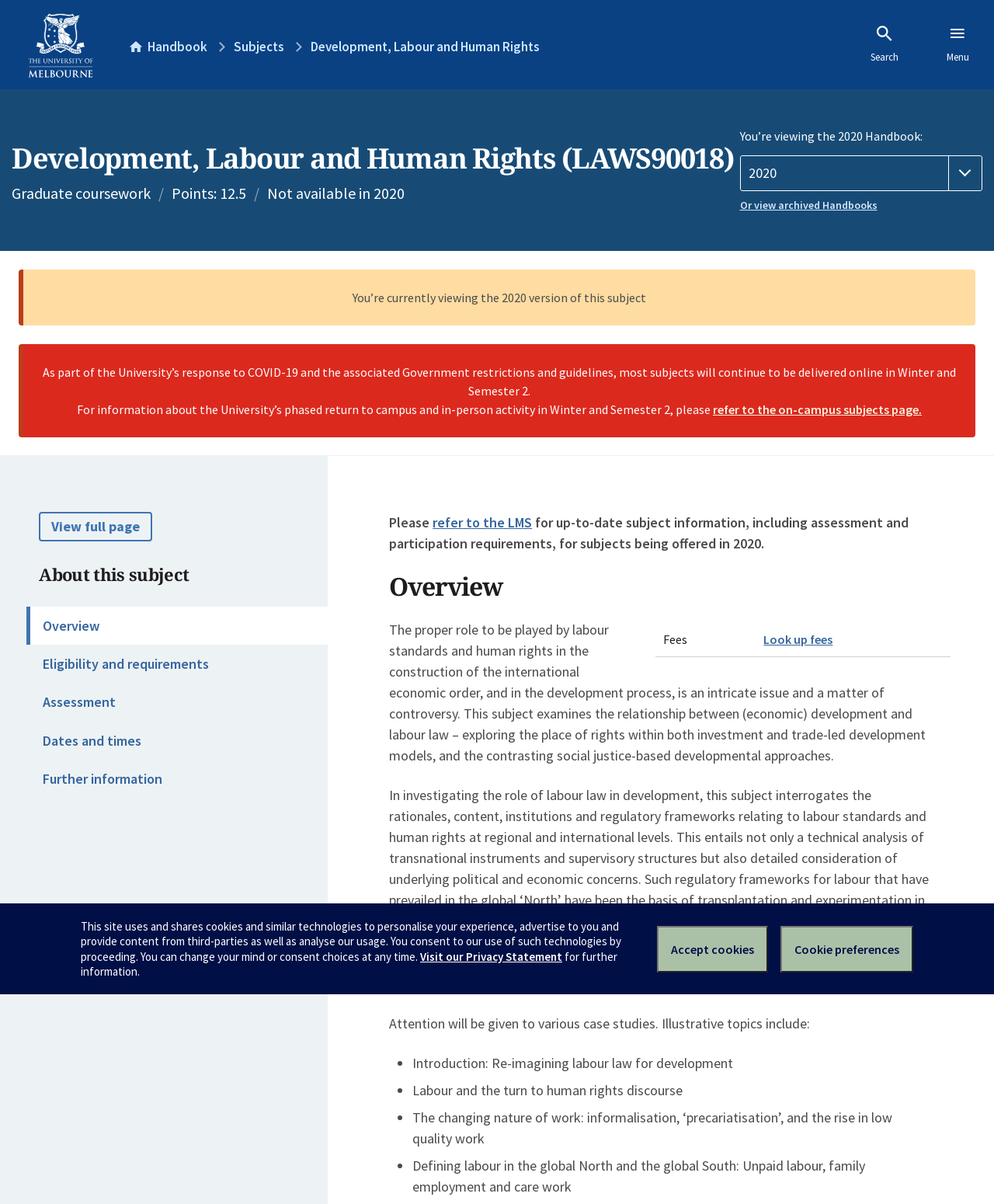Please mark the bounding box coordinates of the area that should be clicked to carry out the instruction: "View archived Handbooks".

[0.744, 0.164, 0.988, 0.177]